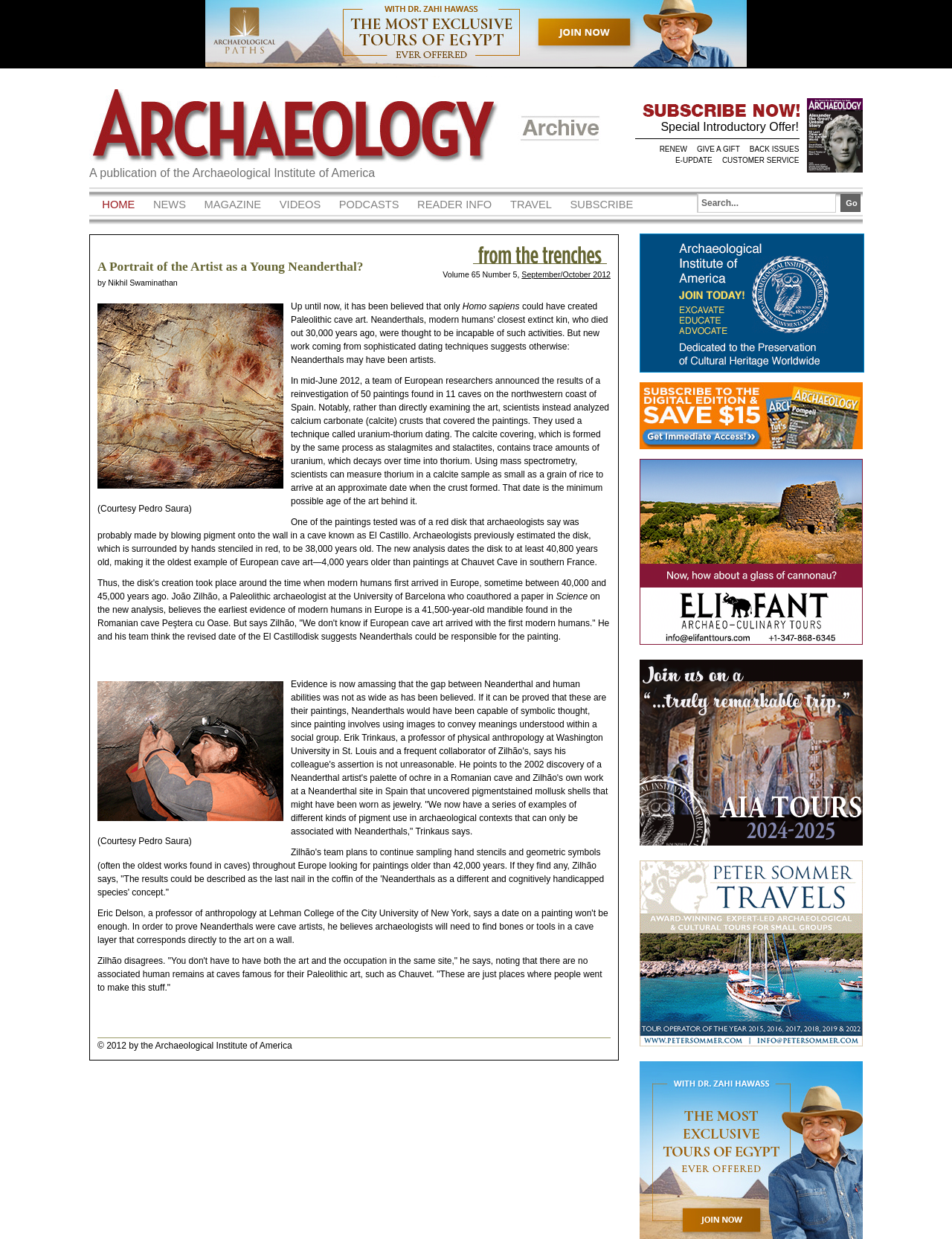Locate the bounding box coordinates of the segment that needs to be clicked to meet this instruction: "Read the news".

[0.155, 0.158, 0.201, 0.172]